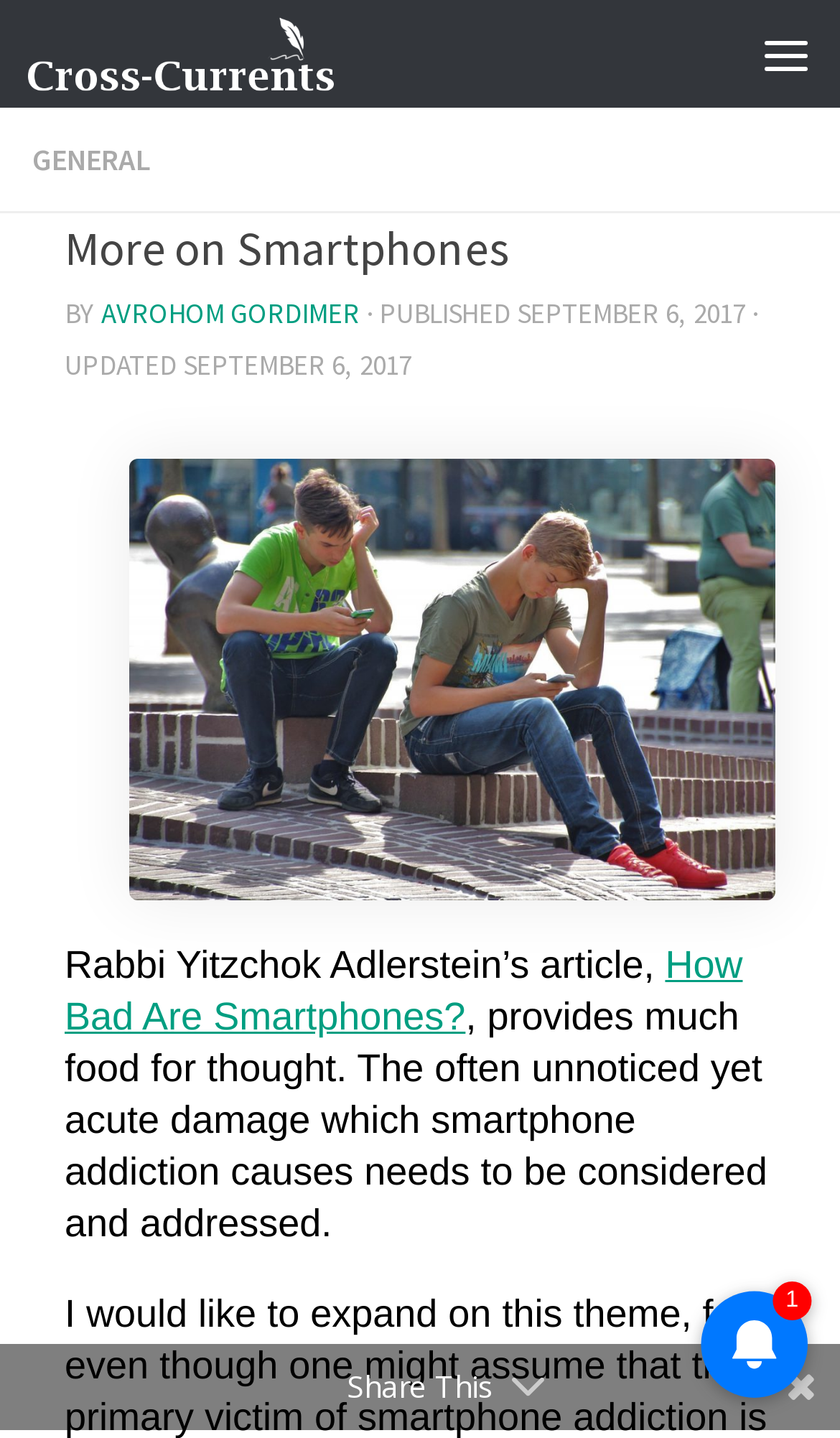Provide the bounding box coordinates for the UI element that is described as: "title="Cross-Currents | Home page"".

[0.033, 0.012, 0.517, 0.063]